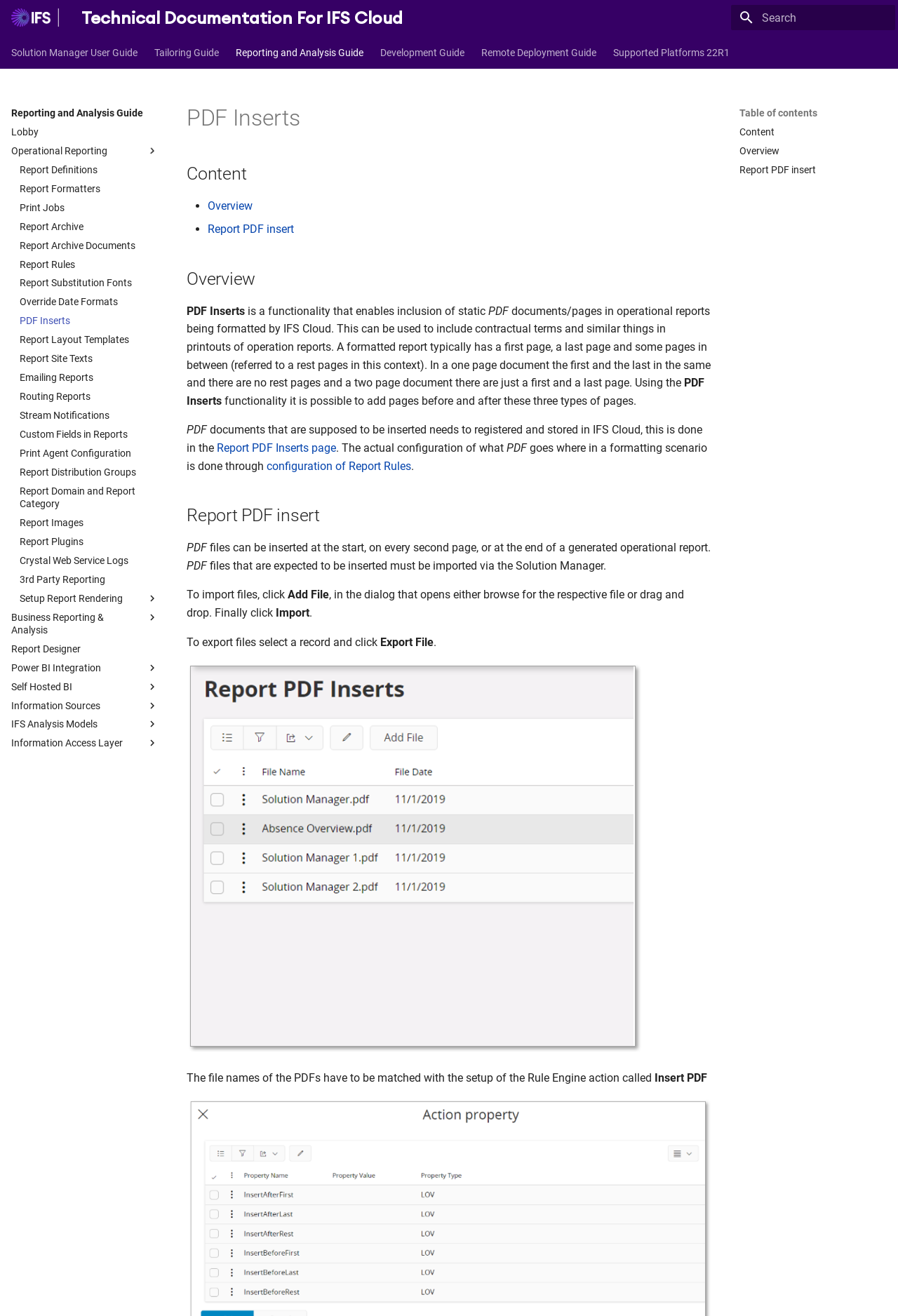Please provide a short answer using a single word or phrase for the question:
What types of pages can PDF Inserts add to reports?

pages before and after